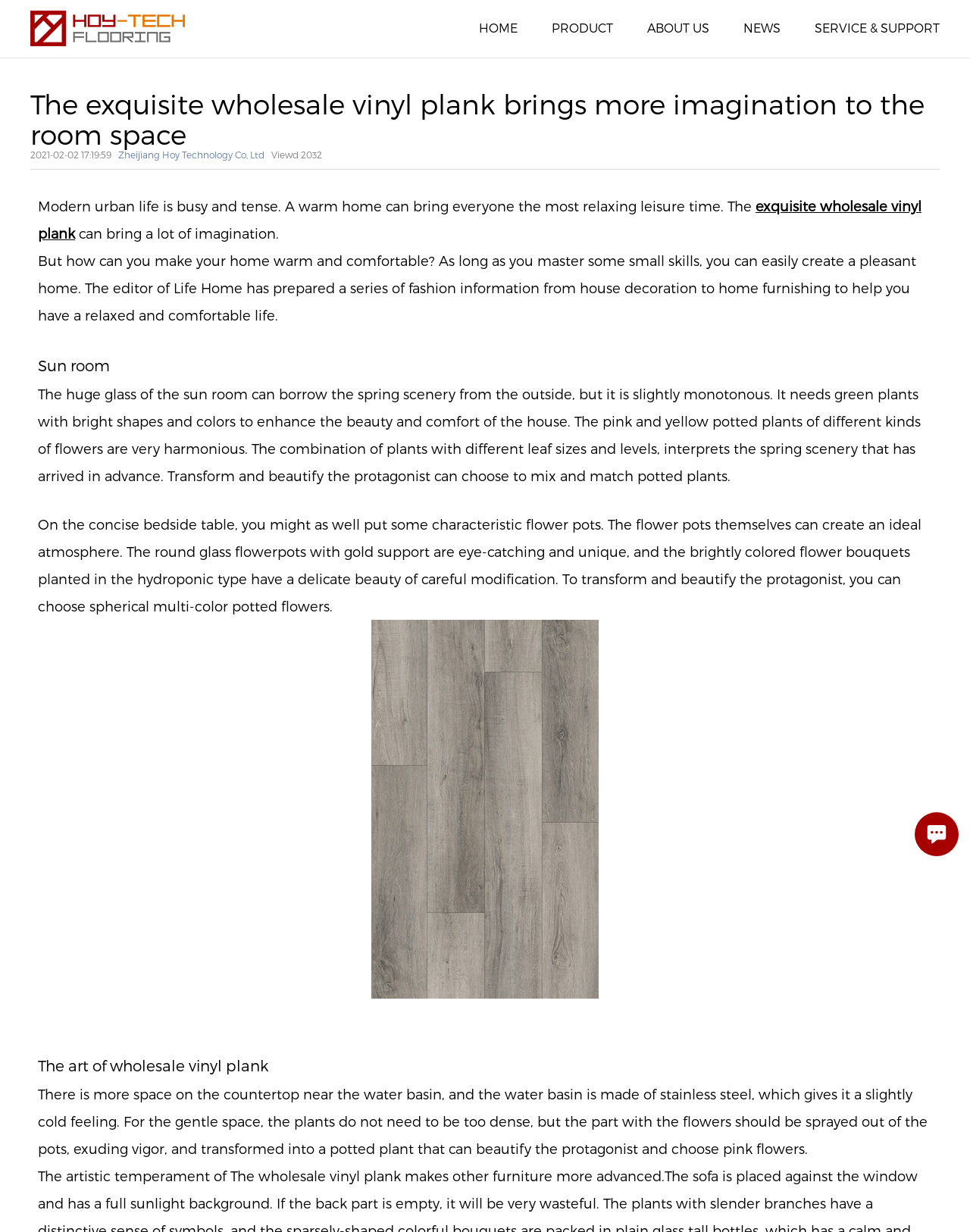Show me the bounding box coordinates of the clickable region to achieve the task as per the instruction: "View NEWS".

[0.766, 0.017, 0.805, 0.028]